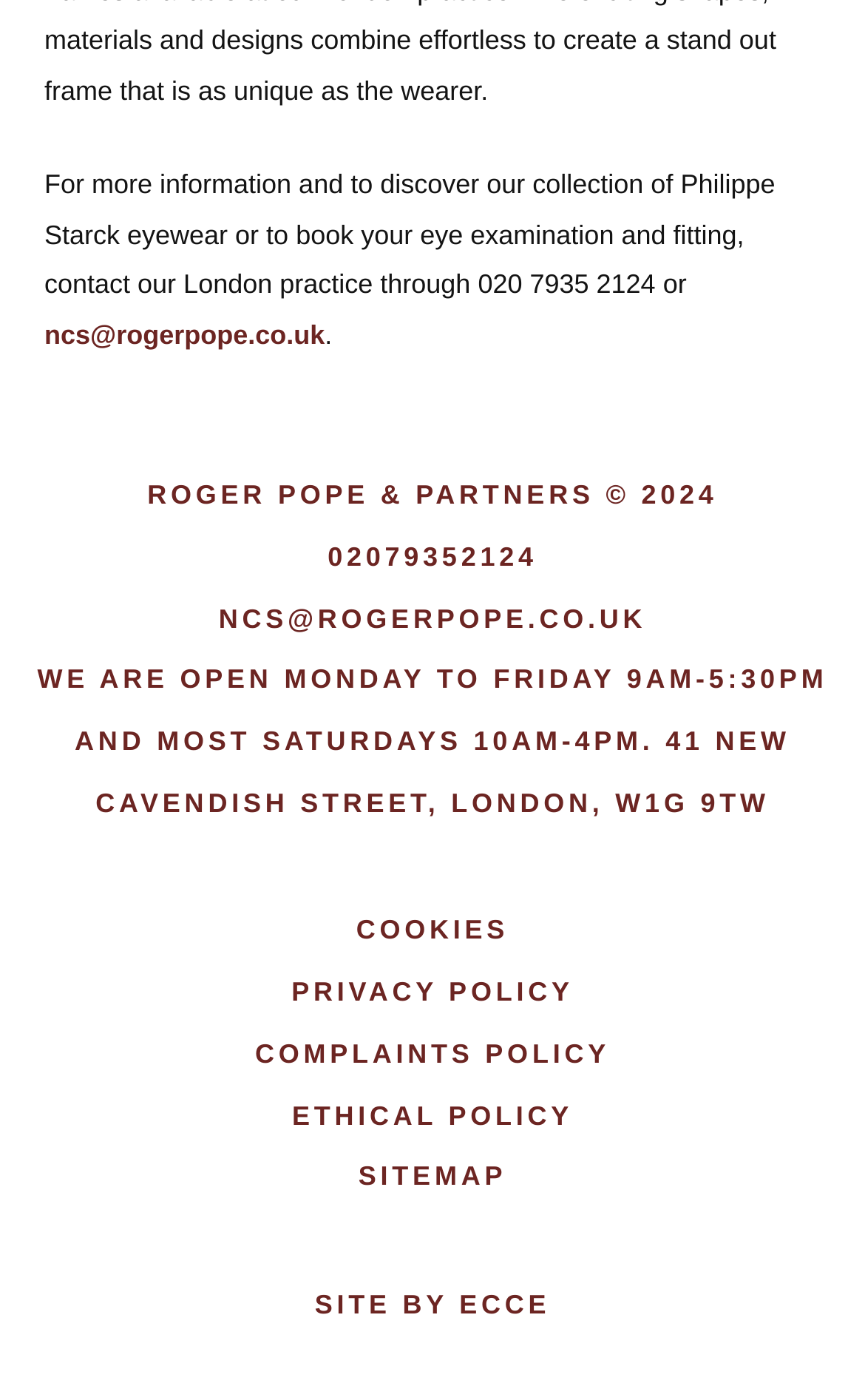Please determine the bounding box coordinates of the element's region to click for the following instruction: "Follow Shourov on Twitter".

None